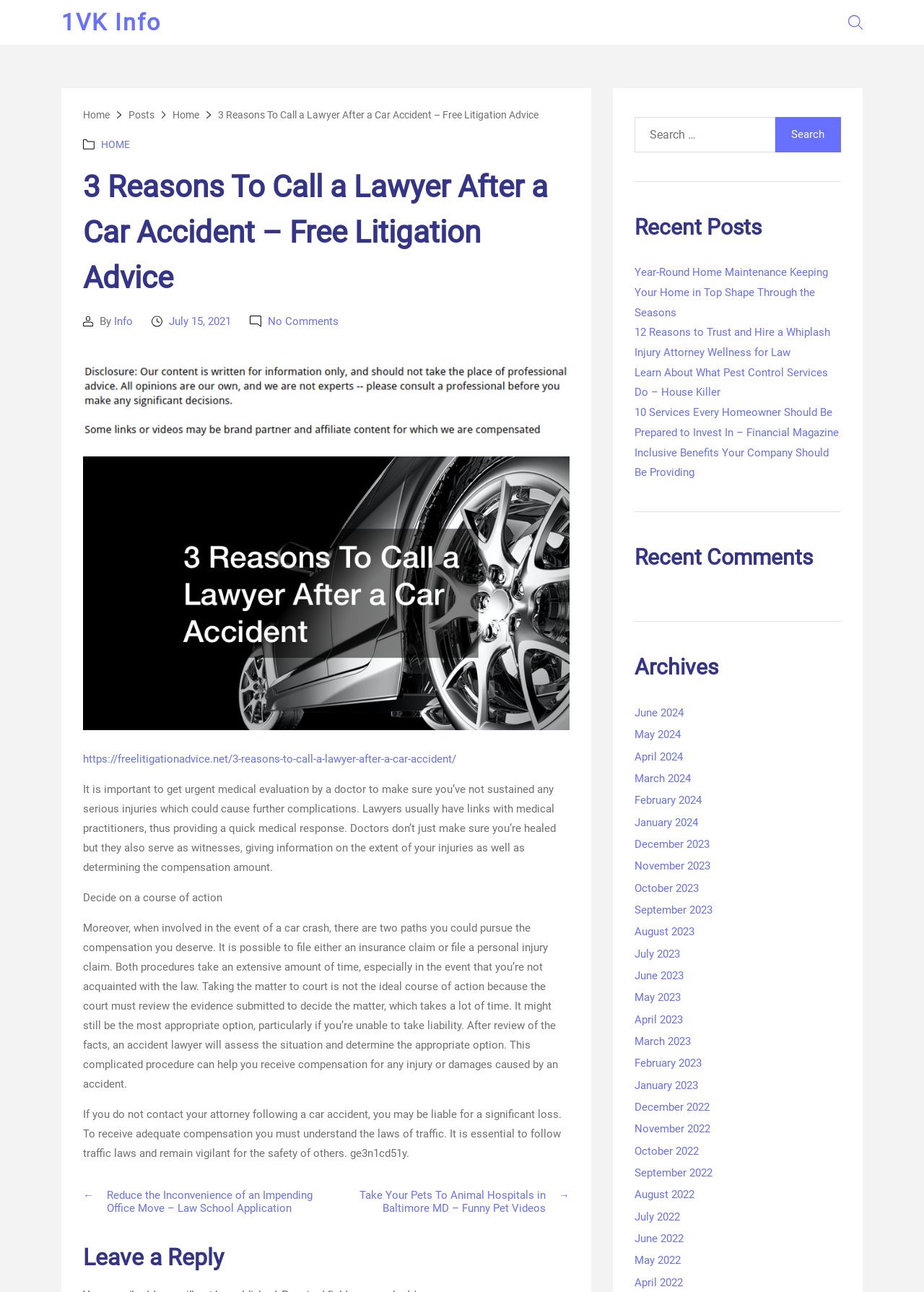Please locate the bounding box coordinates of the region I need to click to follow this instruction: "access January 2022".

None